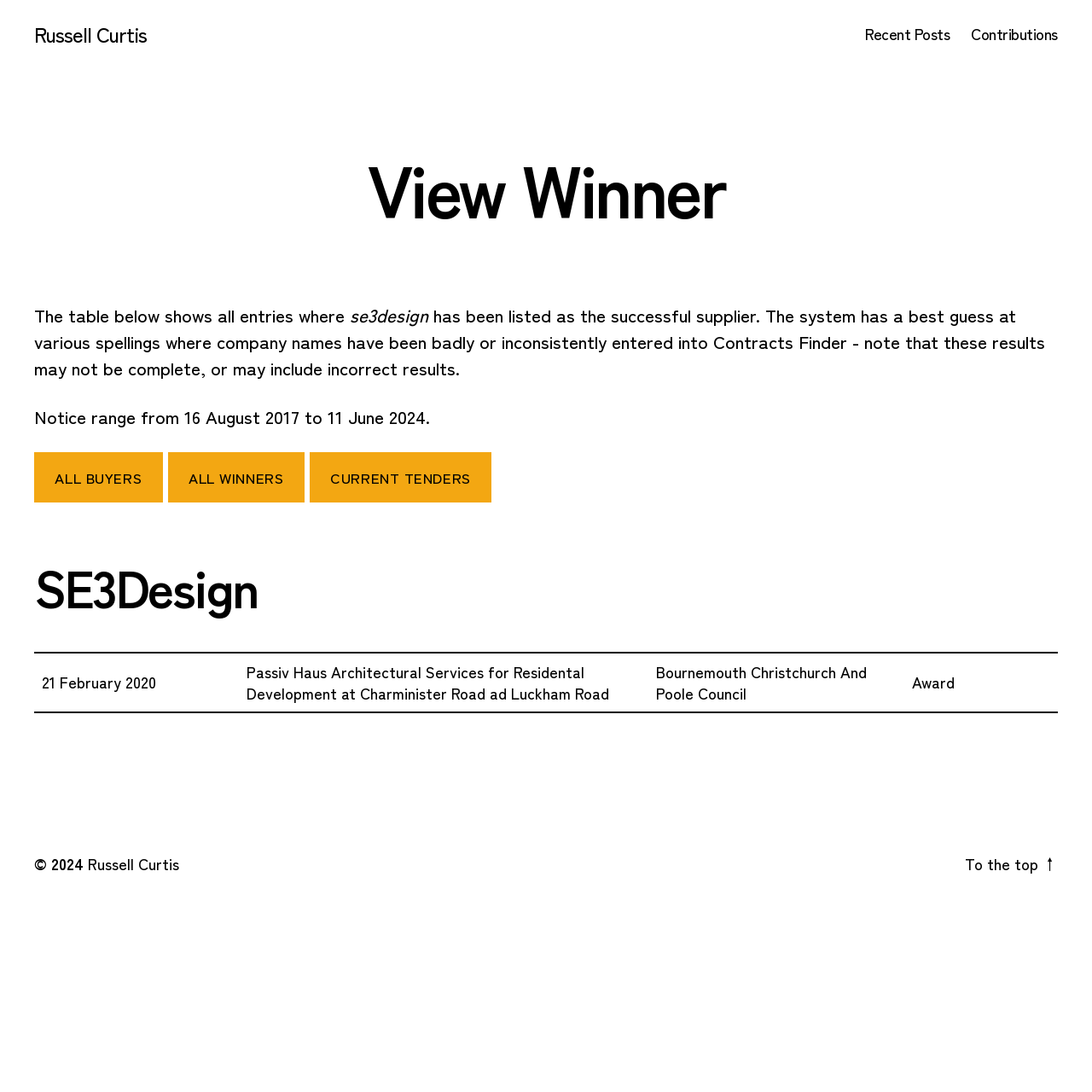Give a concise answer of one word or phrase to the question: 
What is the name of the council?

Bournemouth Christchurch And Poole Council